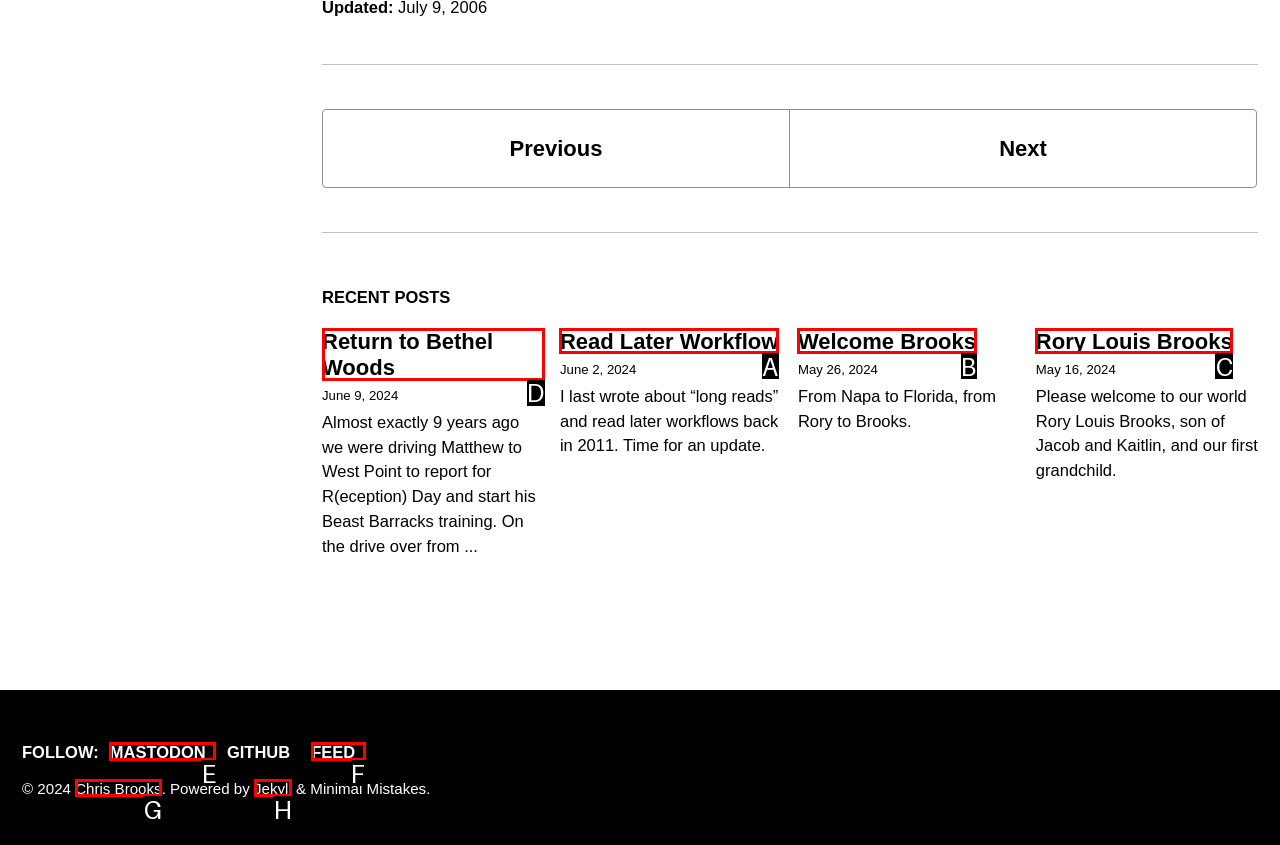Which UI element should you click on to achieve the following task: Read the article 'Return to Bethel Woods'? Provide the letter of the correct option.

D